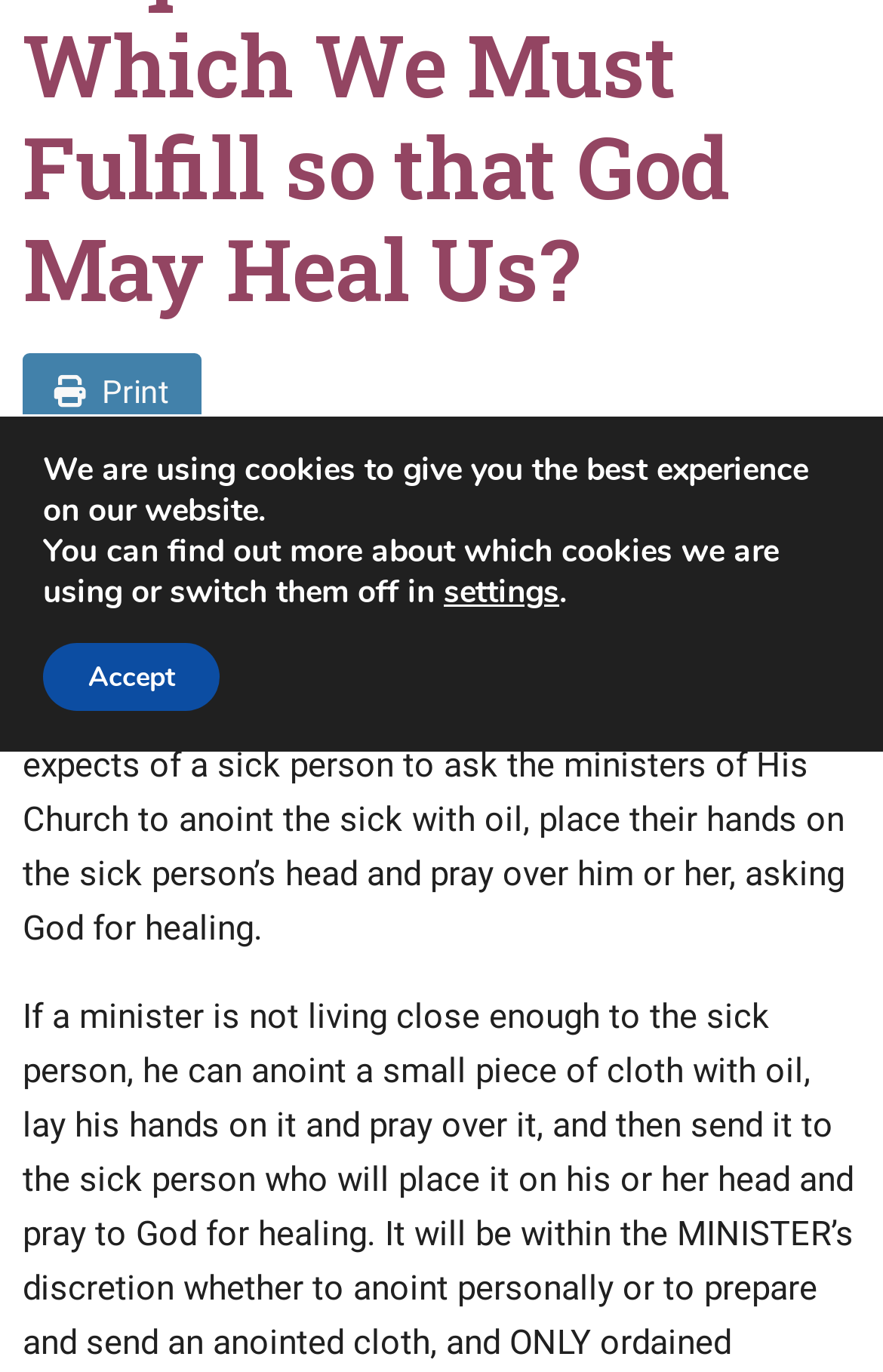Identify the bounding box for the UI element specified in this description: "Statement of Beliefs". The coordinates must be four float numbers between 0 and 1, formatted as [left, top, right, bottom].

[0.051, 0.25, 0.467, 0.317]